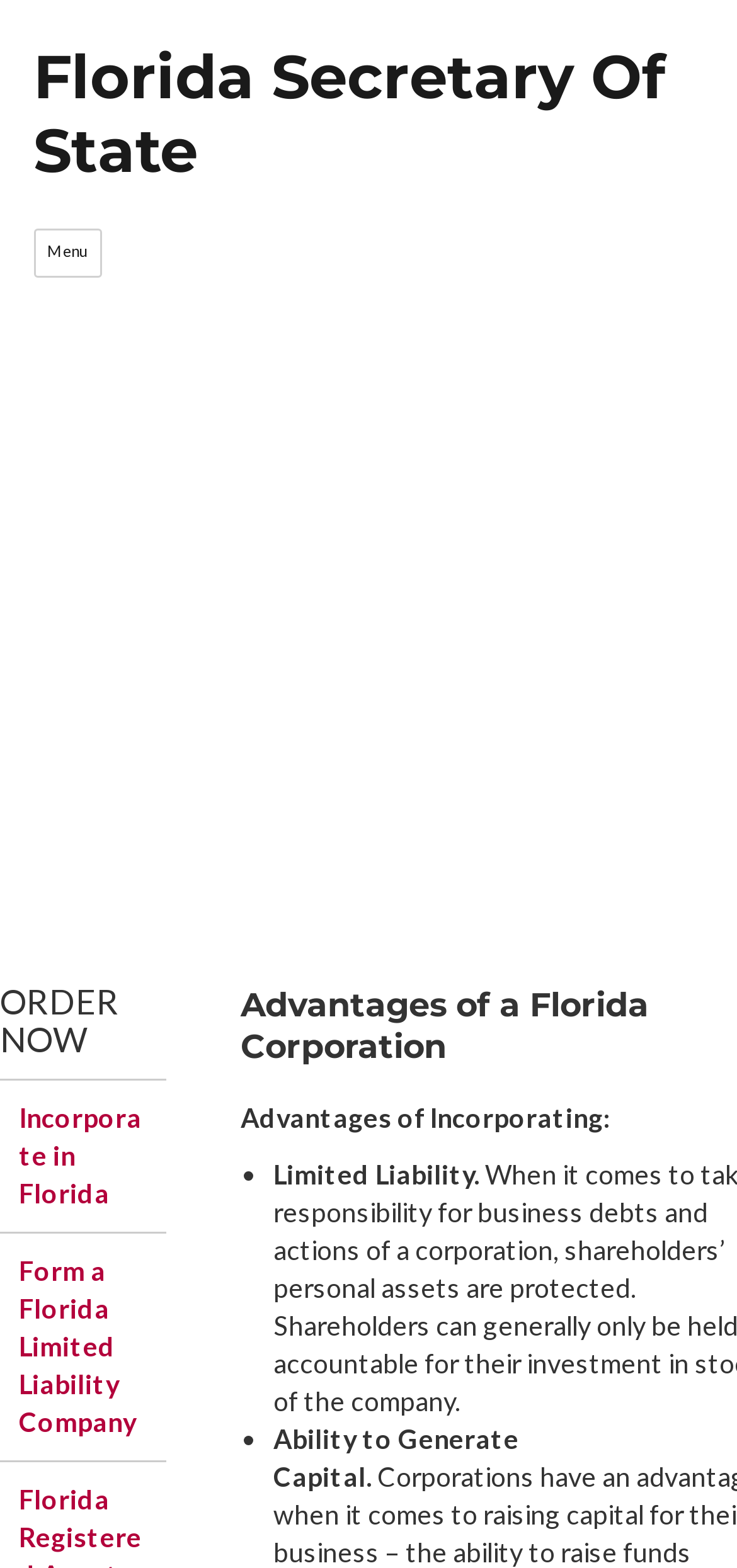What is the second advantage of incorporating a business?
Please provide a detailed answer to the question.

According to the webpage, the second advantage of incorporating a business is the ability to generate capital, which is listed as a bullet point under the 'Advantages of Incorporating' section.